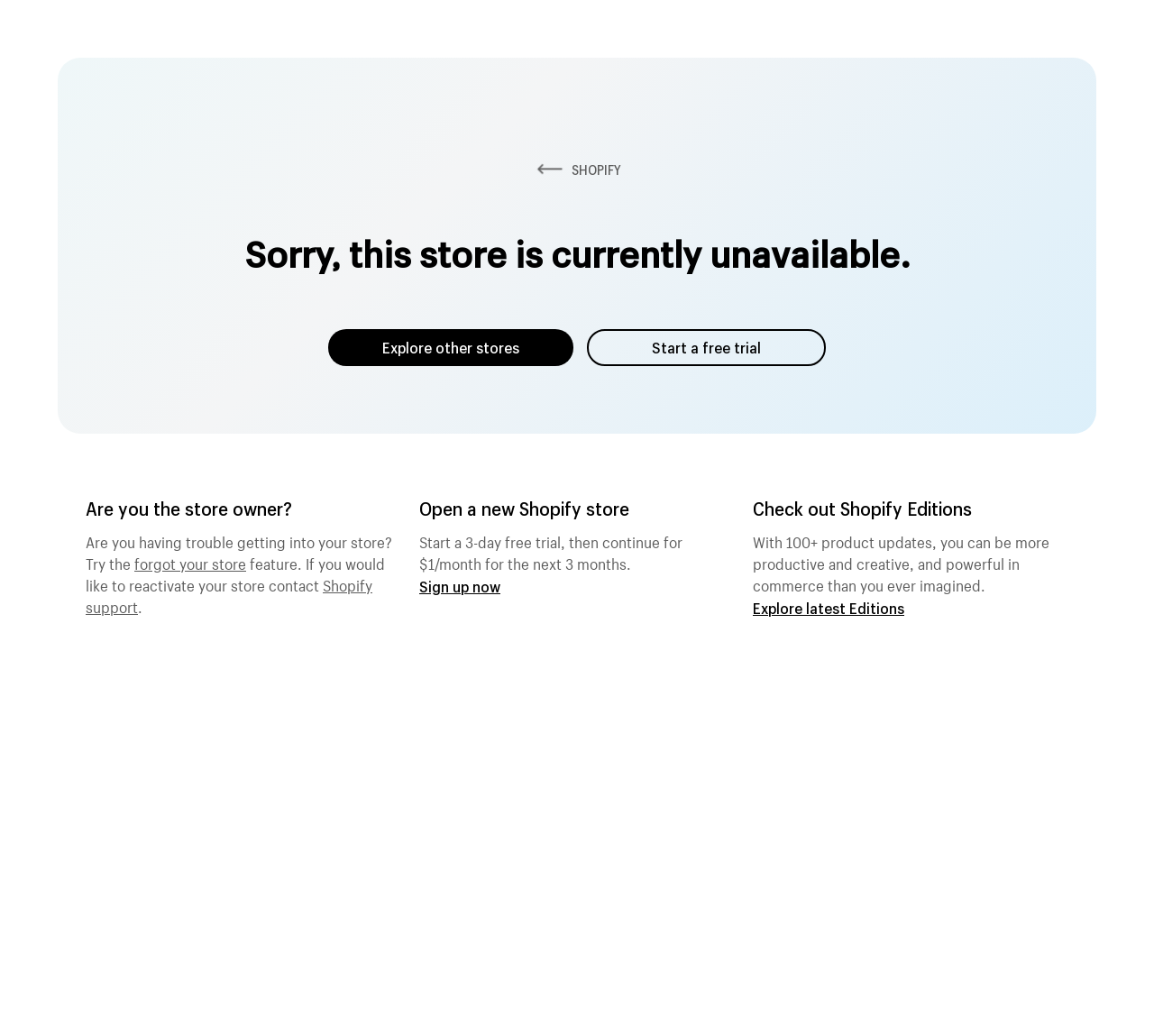Identify the bounding box coordinates of the HTML element based on this description: "Start a free trial".

[0.509, 0.317, 0.716, 0.353]